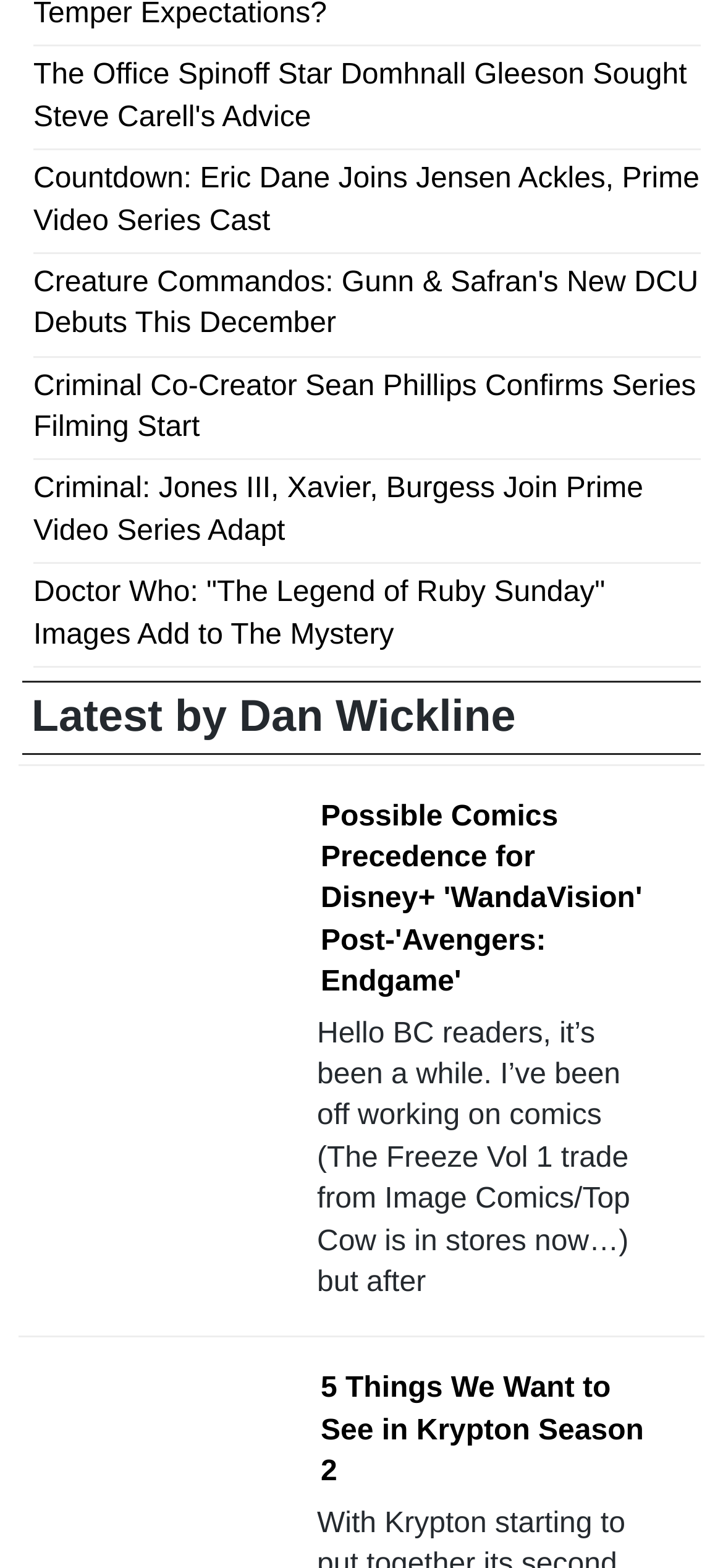Locate the bounding box for the described UI element: "Latest by Dan Wickline". Ensure the coordinates are four float numbers between 0 and 1, formatted as [left, top, right, bottom].

[0.044, 0.441, 0.713, 0.473]